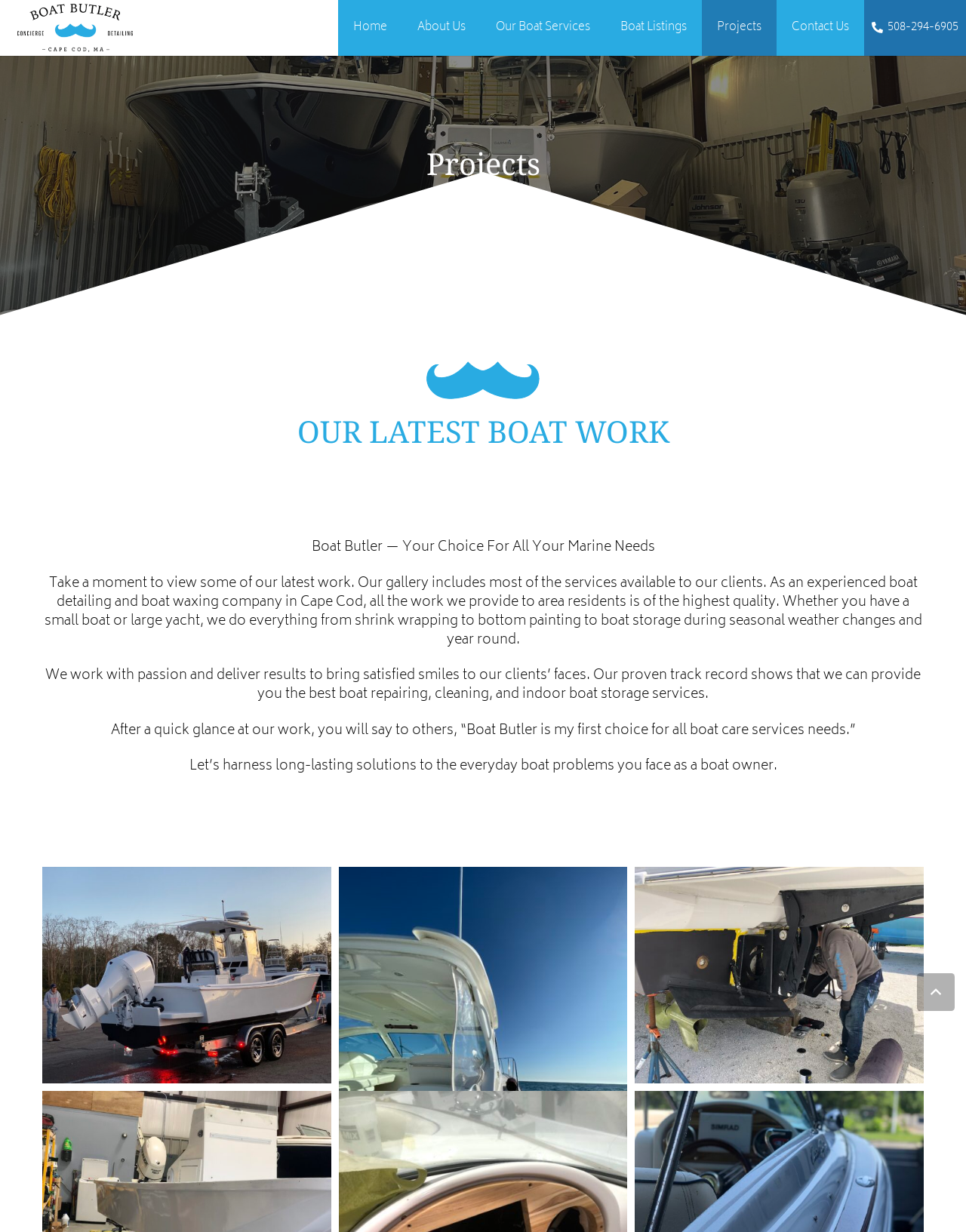Locate the UI element described as follows: "Our Boat Services". Return the bounding box coordinates as four float numbers between 0 and 1 in the order [left, top, right, bottom].

[0.498, 0.0, 0.627, 0.045]